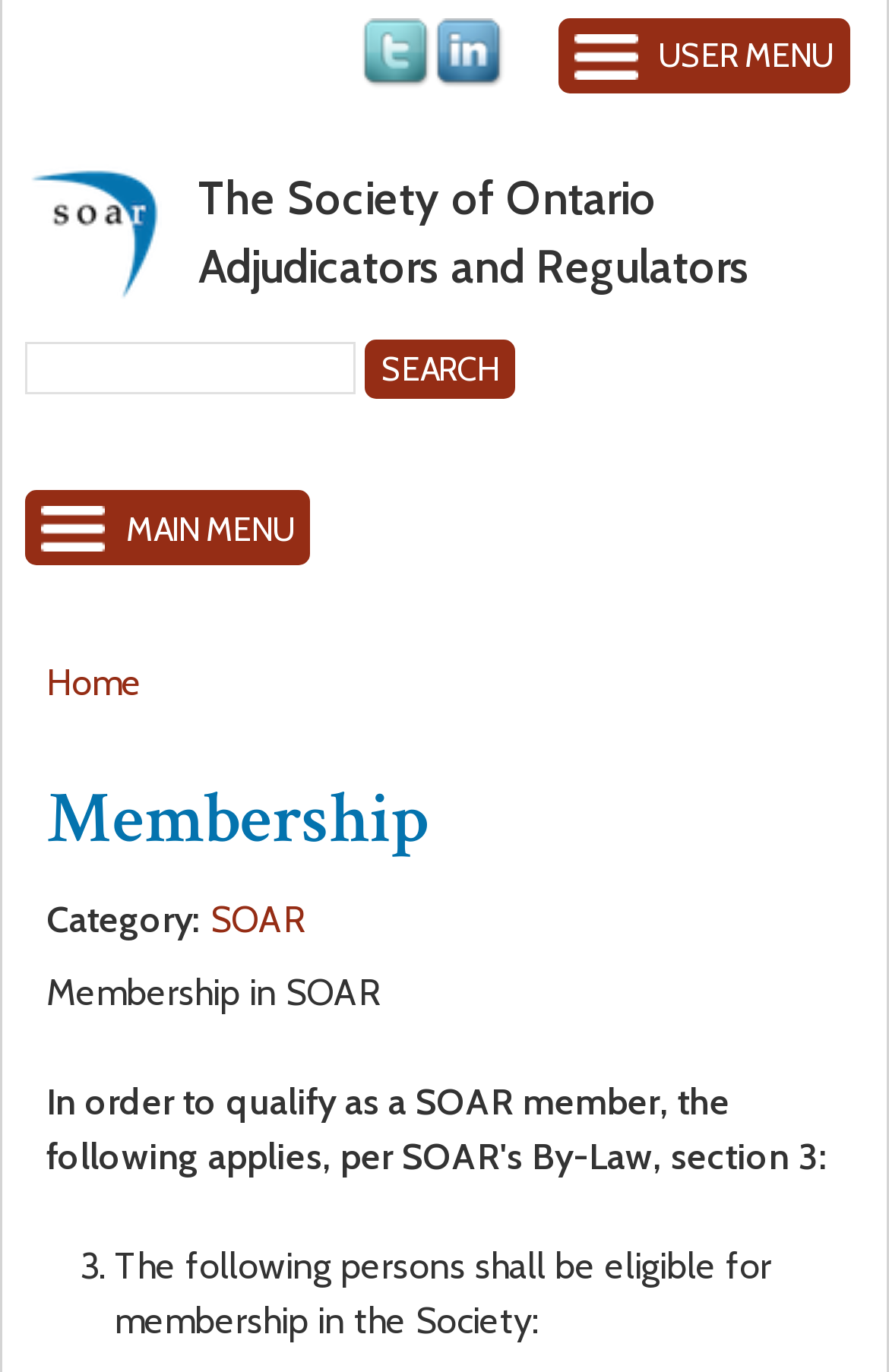What is the name of the organization?
Refer to the image and give a detailed response to the question.

I found the name of the organization by looking at the heading element with the text 'The Society of Ontario Adjudicators and Regulators' which is a prominent element on the webpage.